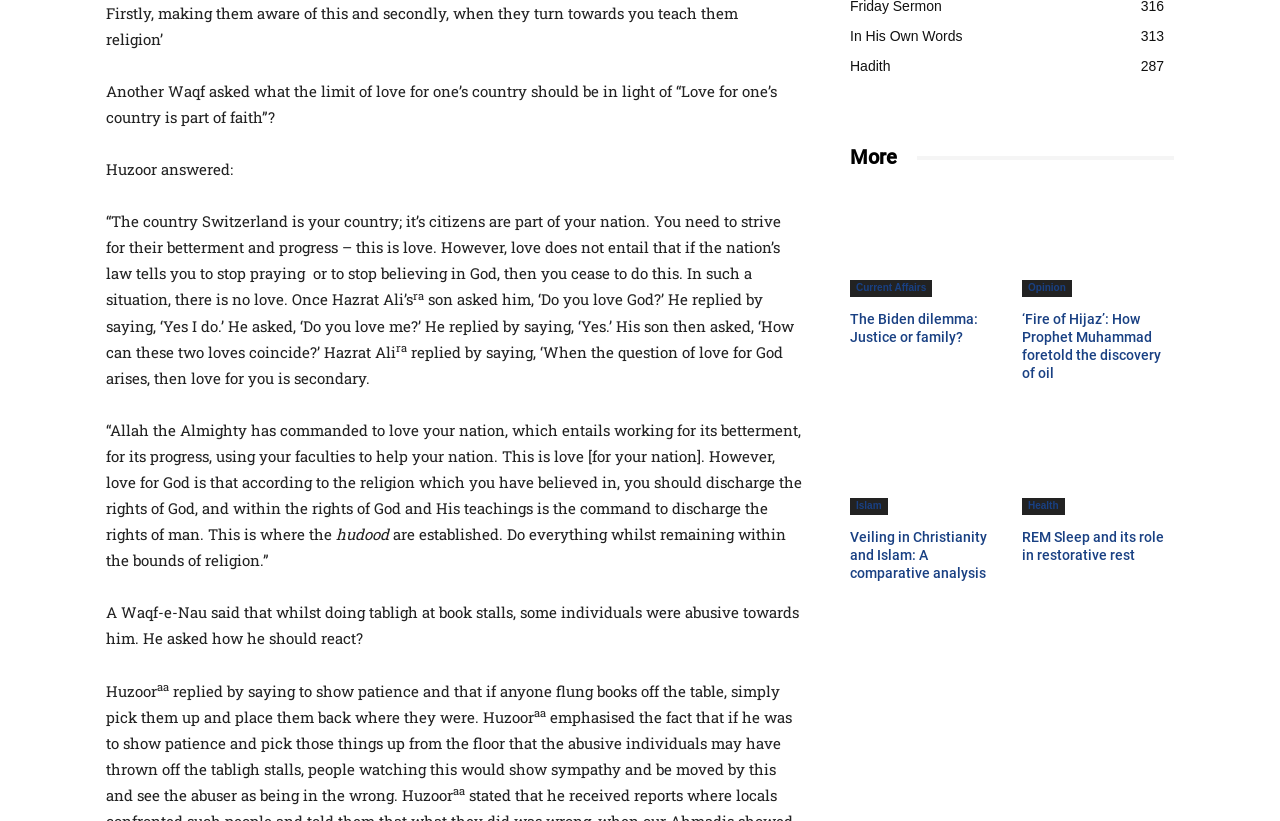Specify the bounding box coordinates (top-left x, top-left y, bottom-right x, bottom-right y) of the UI element in the screenshot that matches this description: Current Affairs

[0.664, 0.341, 0.728, 0.361]